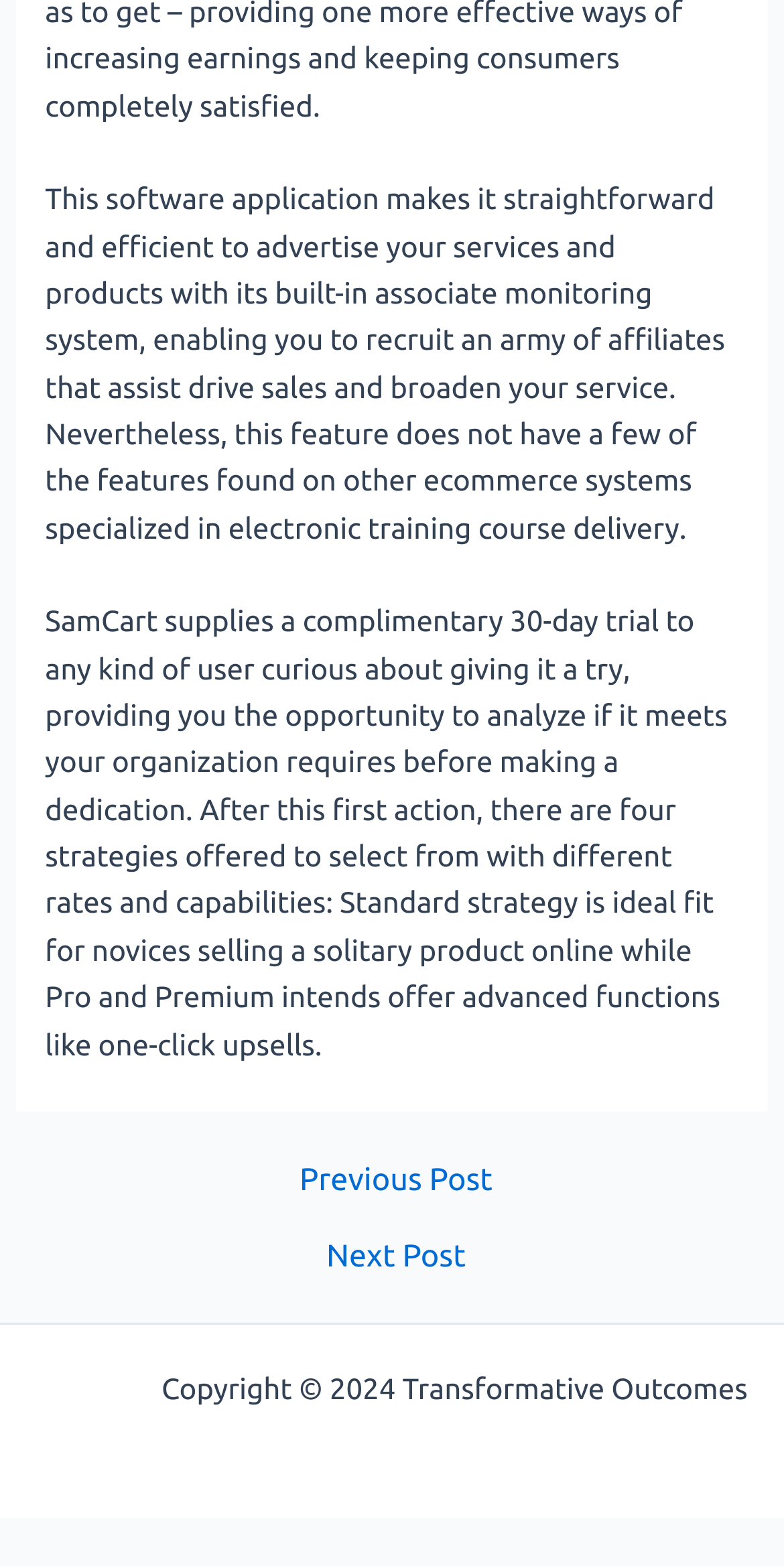Can you find the bounding box coordinates for the UI element given this description: "+1 202 420 7680"? Provide the coordinates as four float numbers between 0 and 1: [left, top, right, bottom].

None